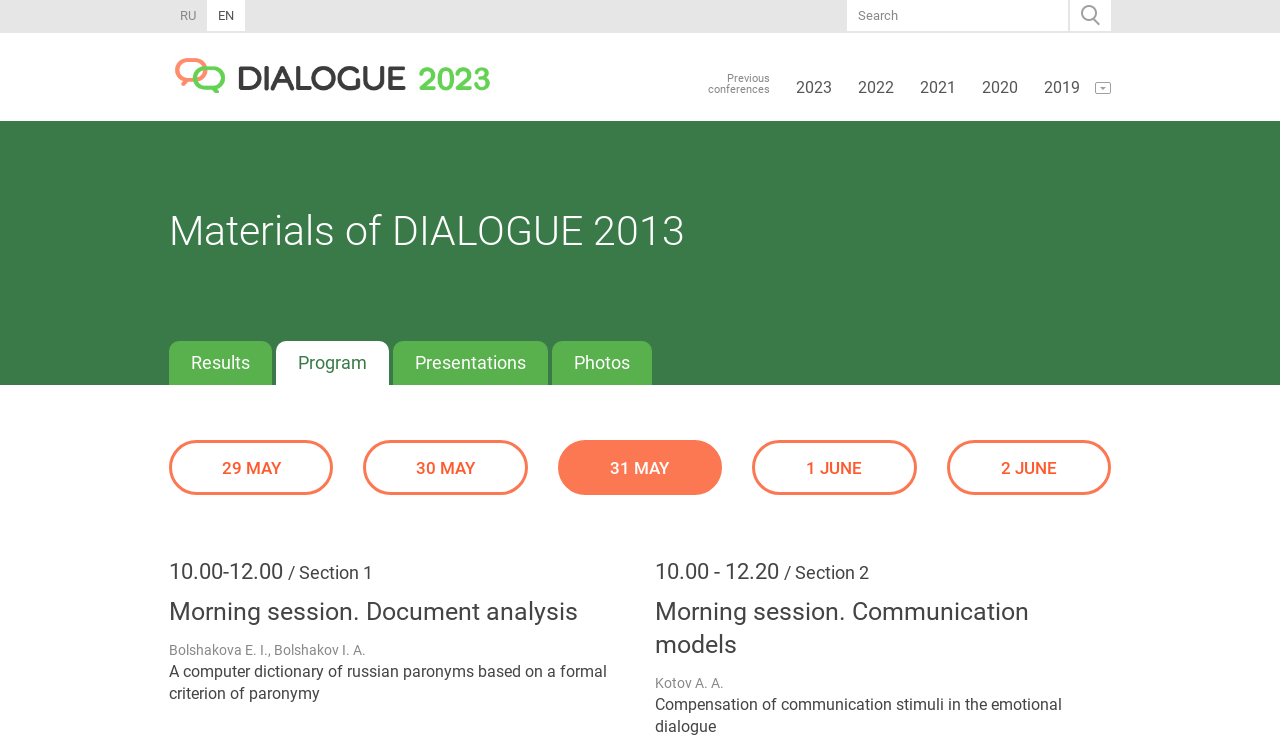What is the time of the morning session?
Use the screenshot to answer the question with a single word or phrase.

10.00-12.00